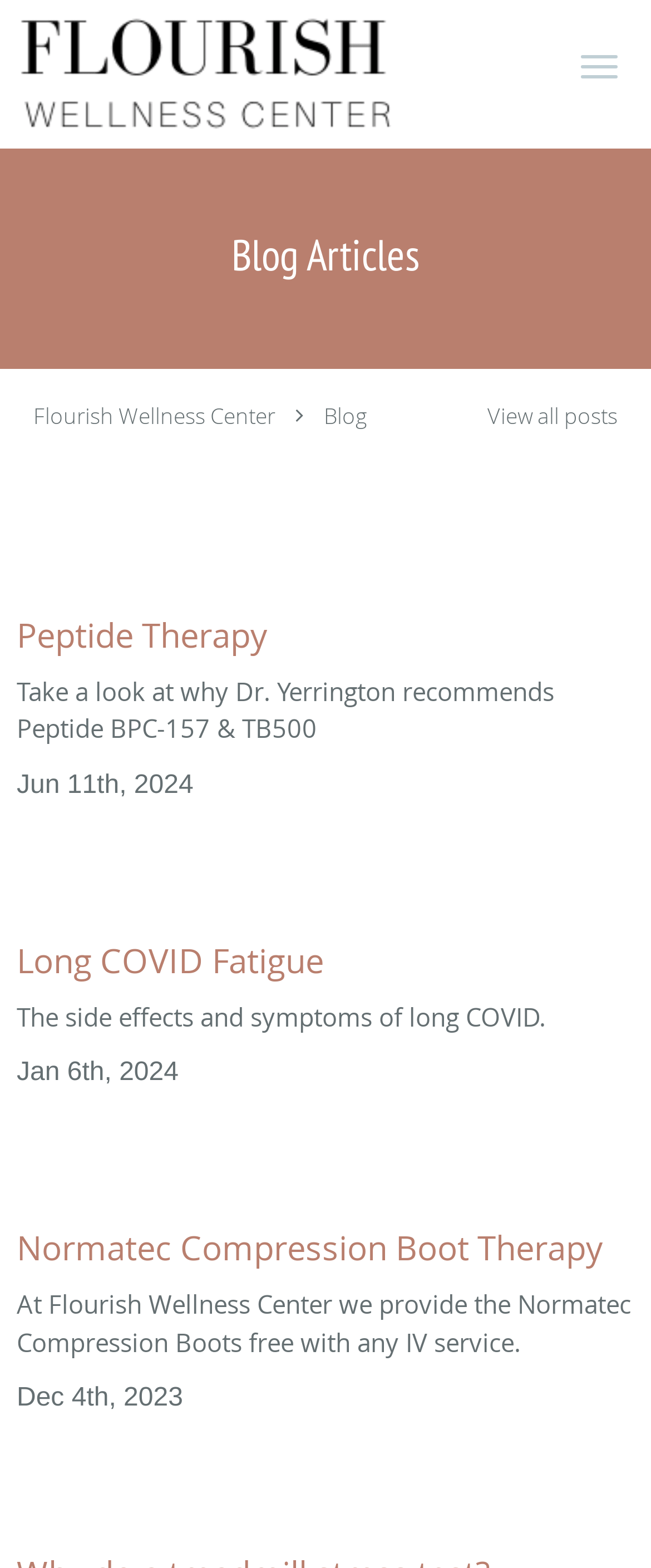Based on the image, provide a detailed and complete answer to the question: 
What is the topic of the first blog article?

The topic of the first blog article can be found in the heading 'Peptide Therapy' which is located inside the first article section on the webpage.